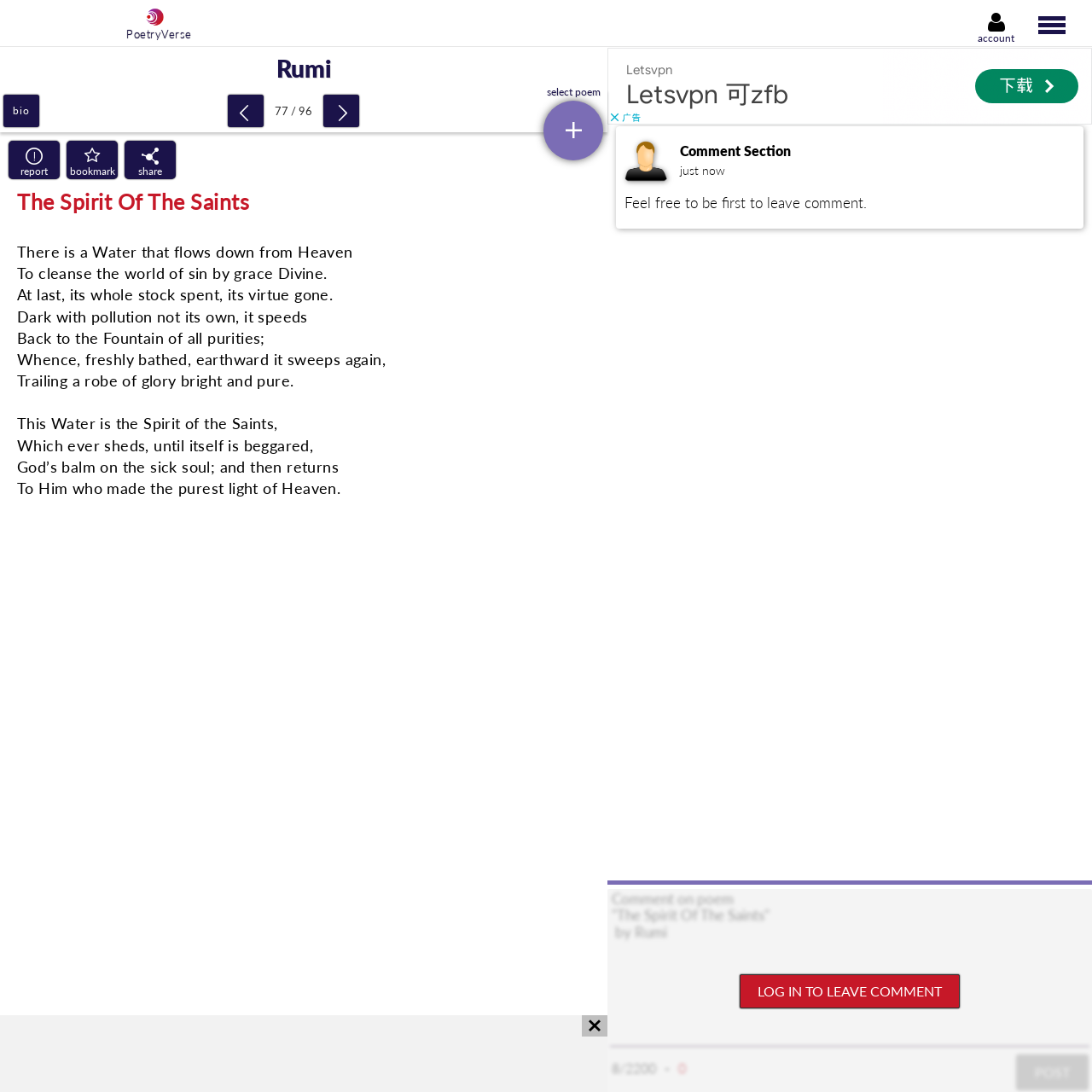Find the bounding box coordinates of the element to click in order to complete the given instruction: "Click the POETRY button."

[0.0, 0.043, 0.254, 0.094]